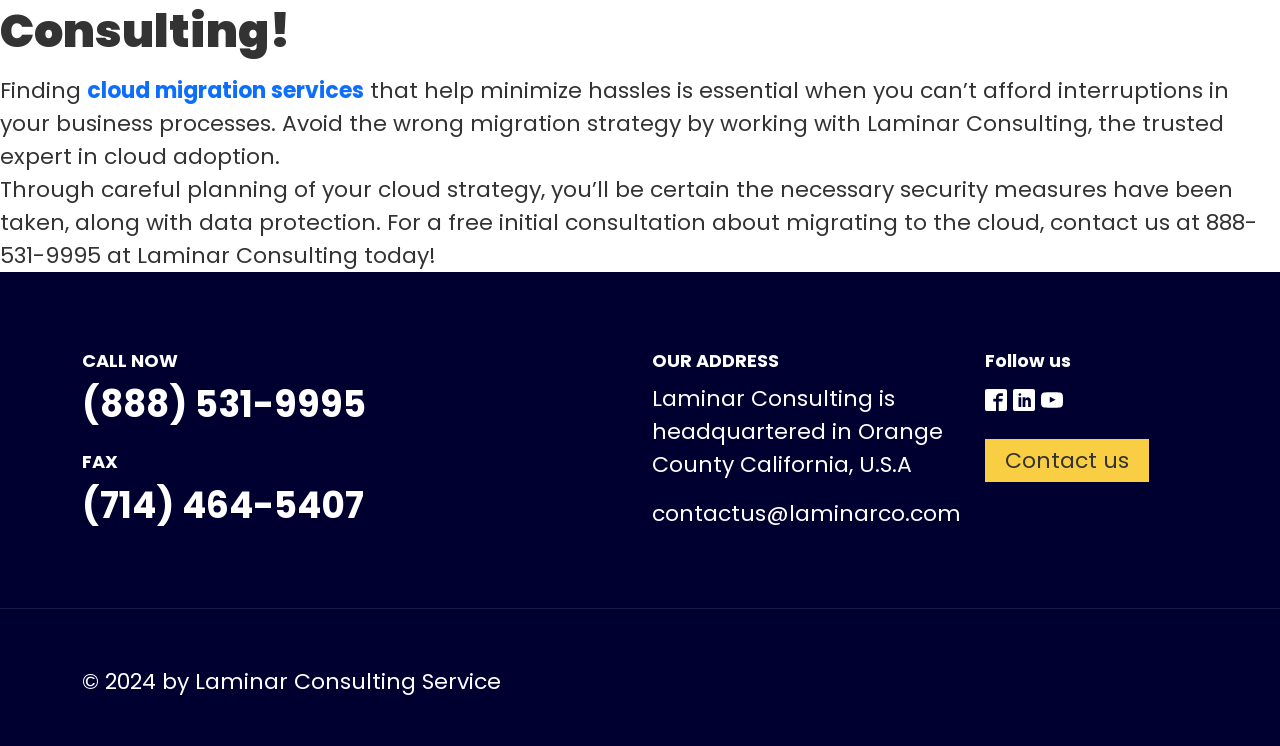Find the bounding box coordinates for the UI element whose description is: "contactus@laminarco.com". The coordinates should be four float numbers between 0 and 1, in the format [left, top, right, bottom].

[0.509, 0.668, 0.751, 0.709]